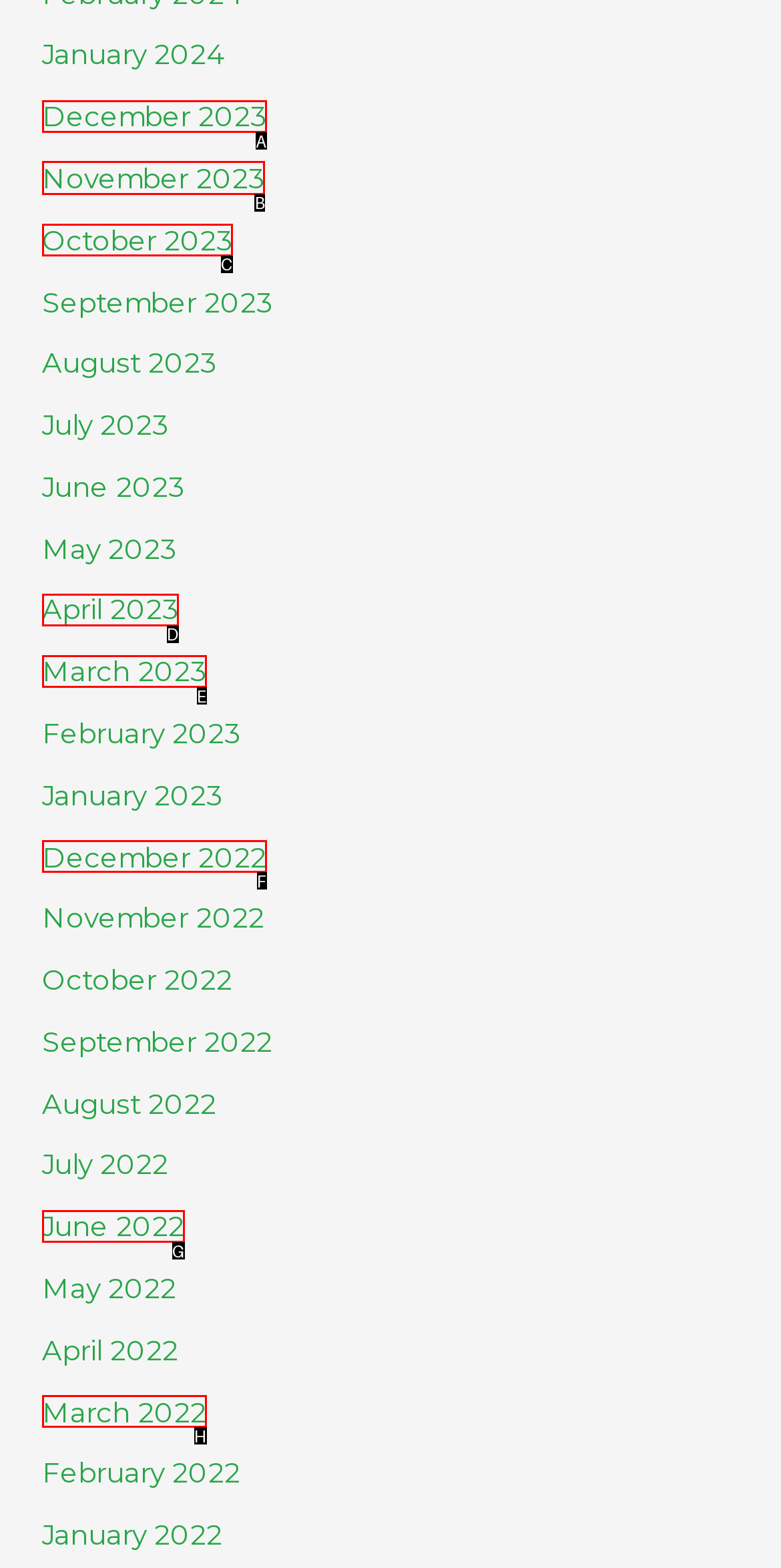Tell me which letter I should select to achieve the following goal: browse November 2023
Answer with the corresponding letter from the provided options directly.

B